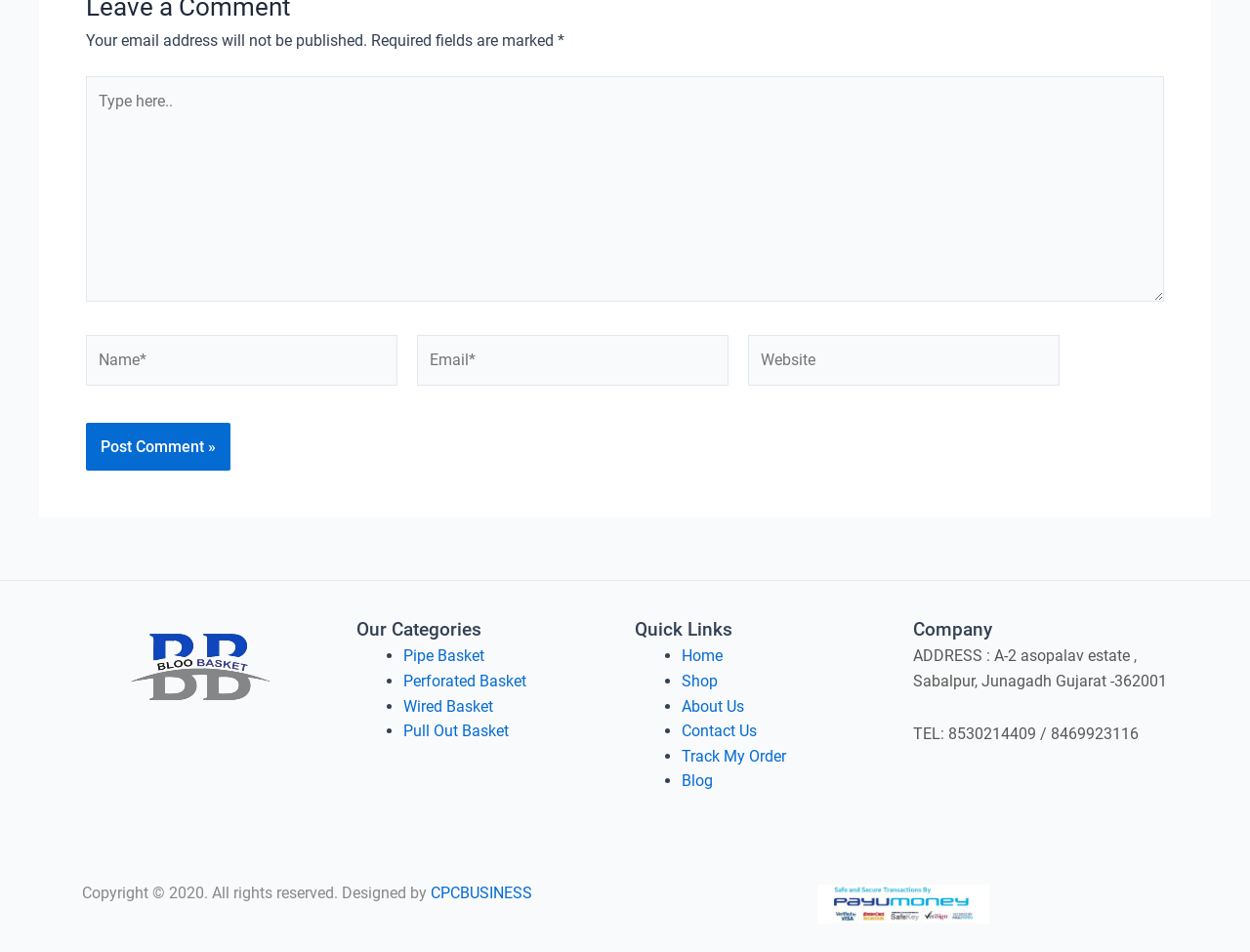Please determine the bounding box coordinates for the element with the description: "parent_node: Website name="url" placeholder="Website"".

[0.598, 0.352, 0.848, 0.405]